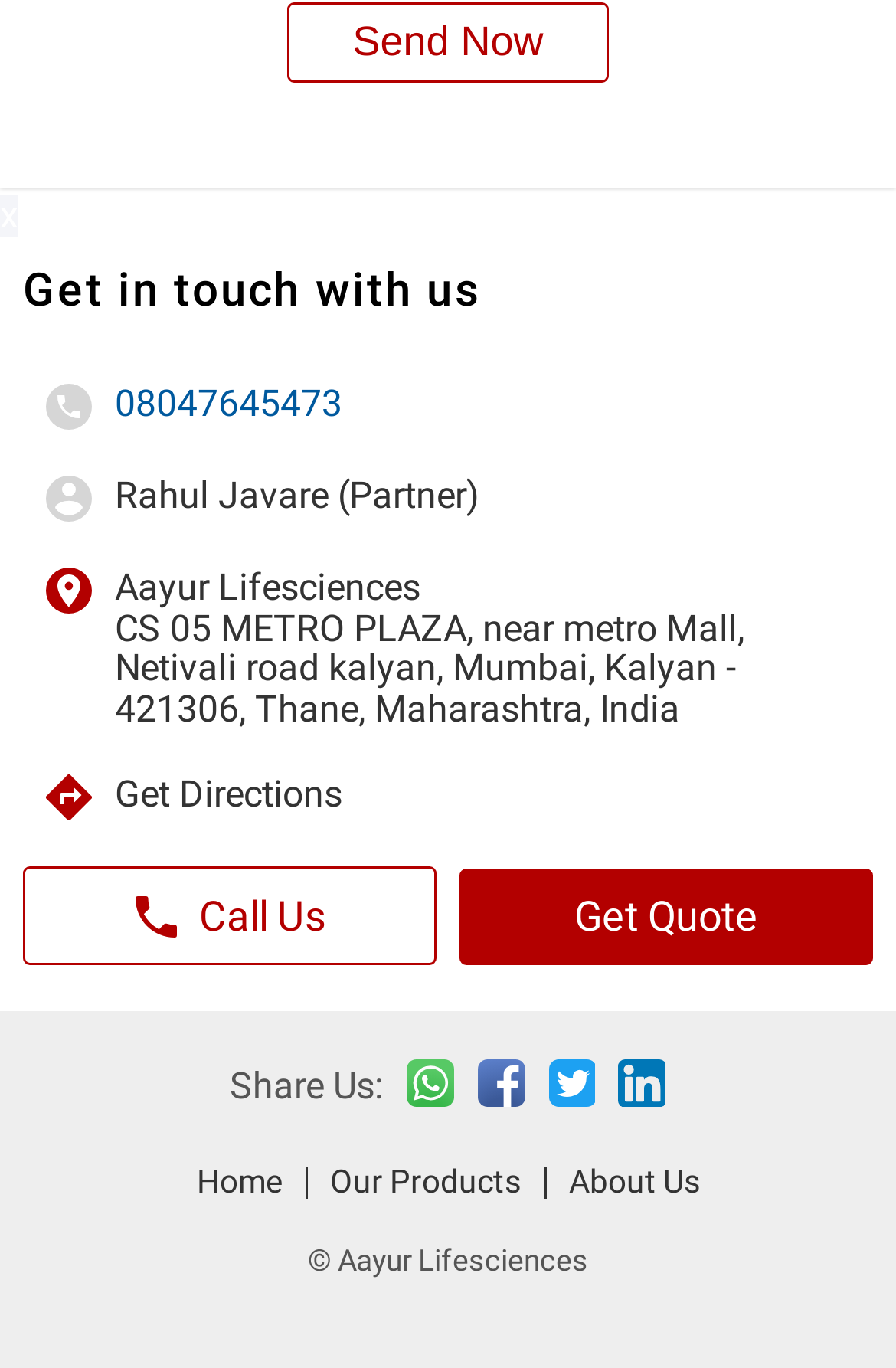Answer briefly with one word or phrase:
What is the name of the partner mentioned?

Rahul Javare